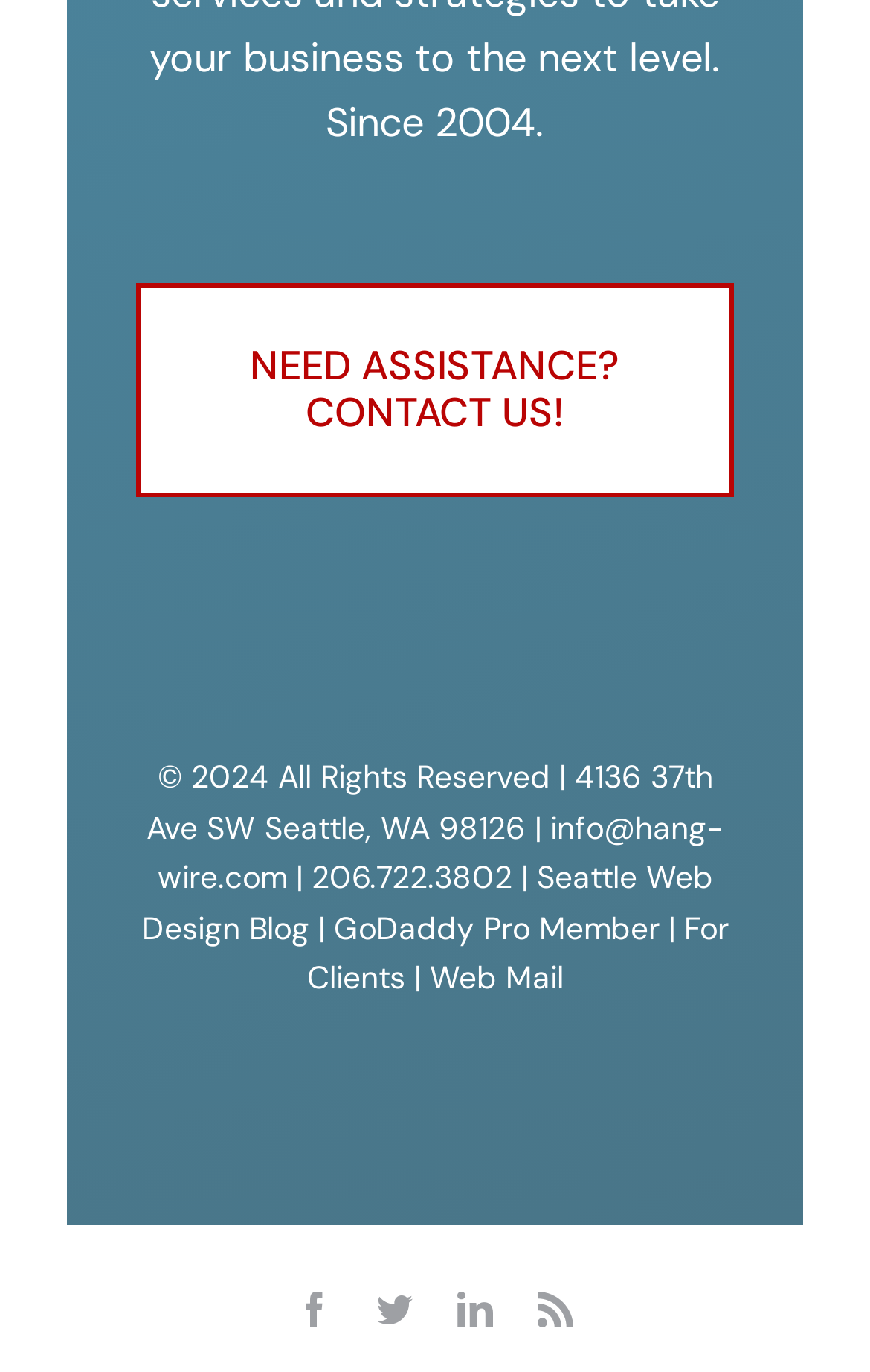Given the description of a UI element: "aria-label="linkedin" title="LinkedIn"", identify the bounding box coordinates of the matching element in the webpage screenshot.

[0.526, 0.942, 0.567, 0.968]